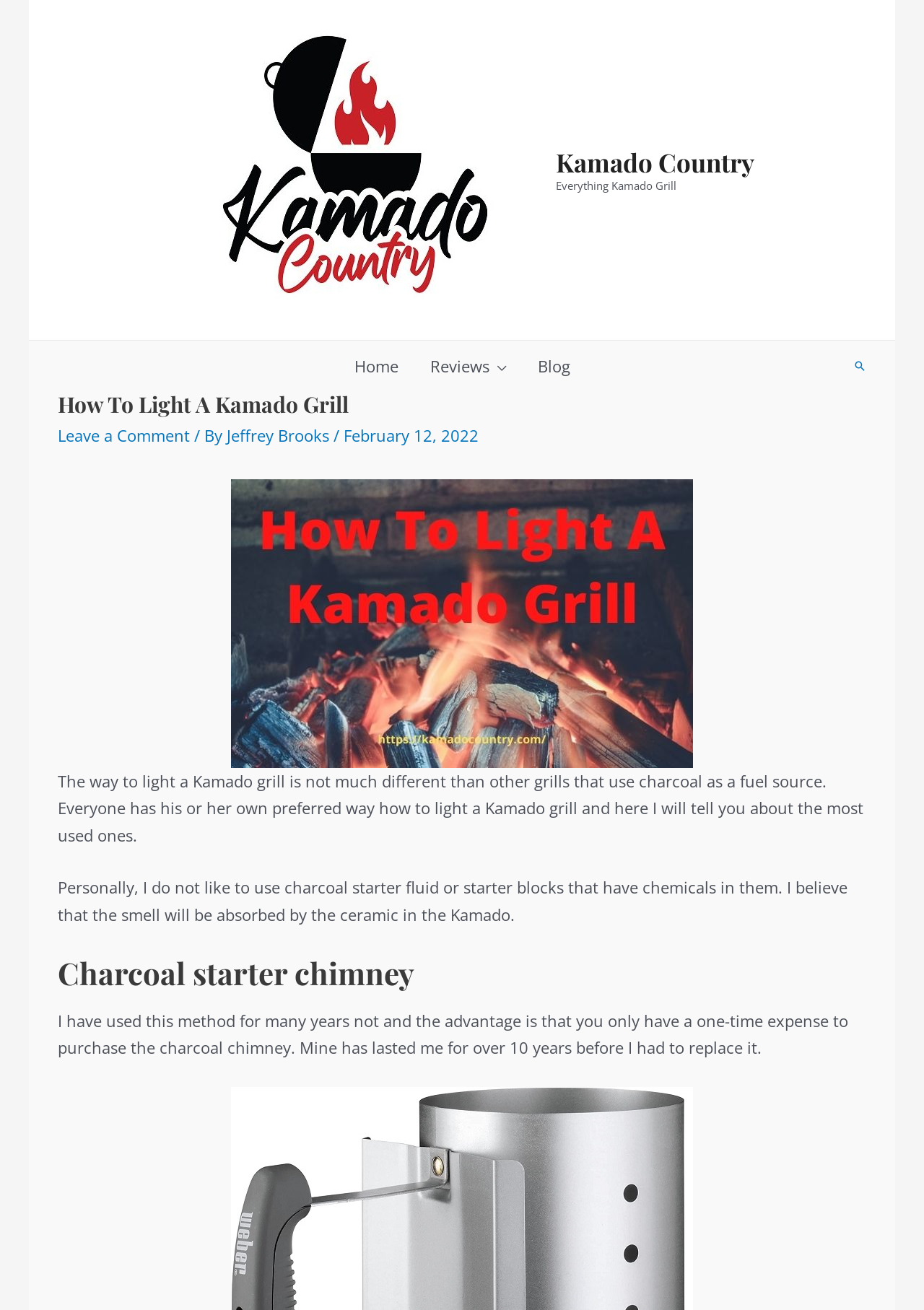What is the method mentioned for lighting a Kamado grill?
Examine the image and provide an in-depth answer to the question.

The method mentioned for lighting a Kamado grill can be found in the article, where it says 'Charcoal starter chimney' as a heading, and explains how it works.